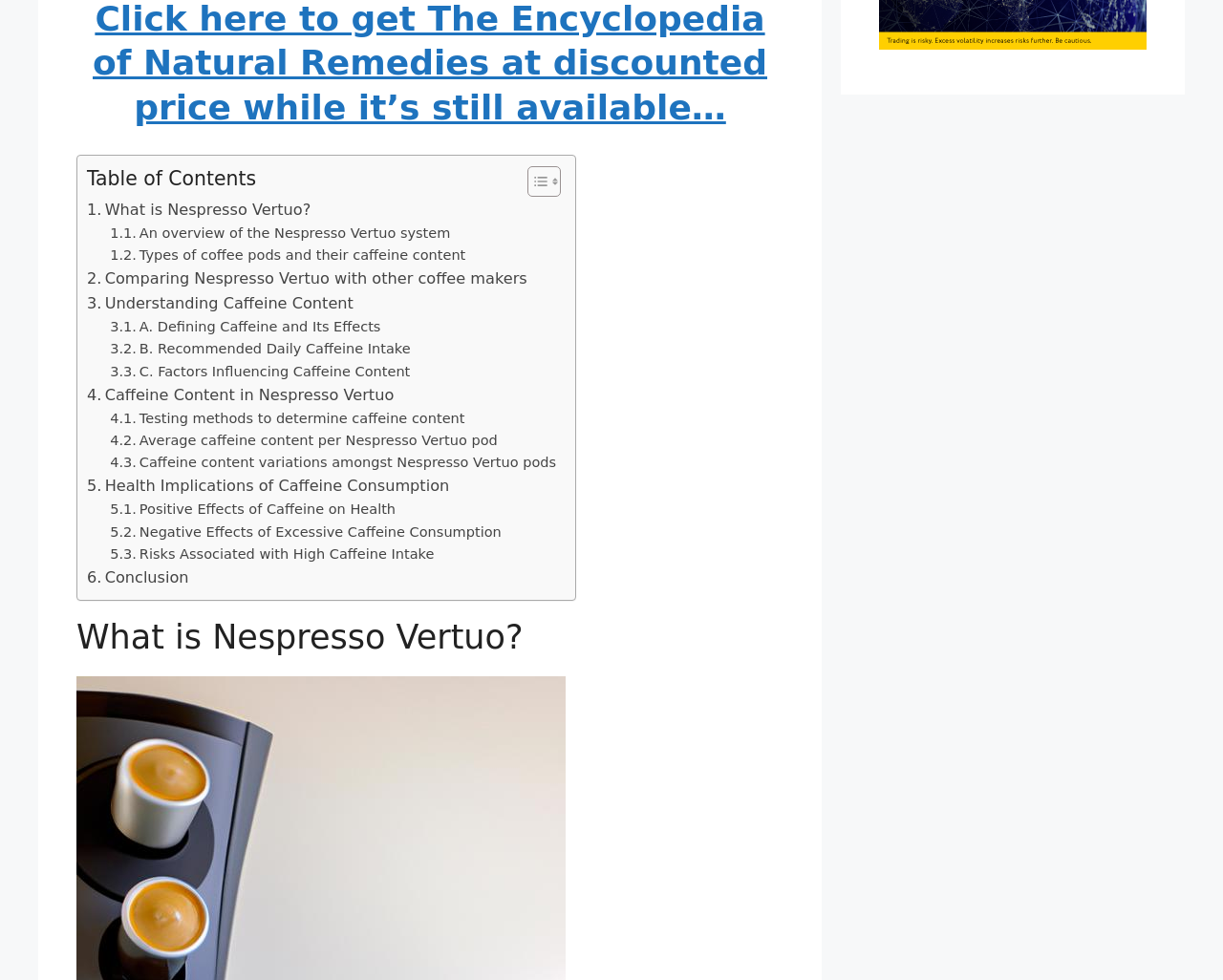Locate the bounding box coordinates of the area where you should click to accomplish the instruction: "Toggle Table of Content".

[0.42, 0.169, 0.455, 0.202]